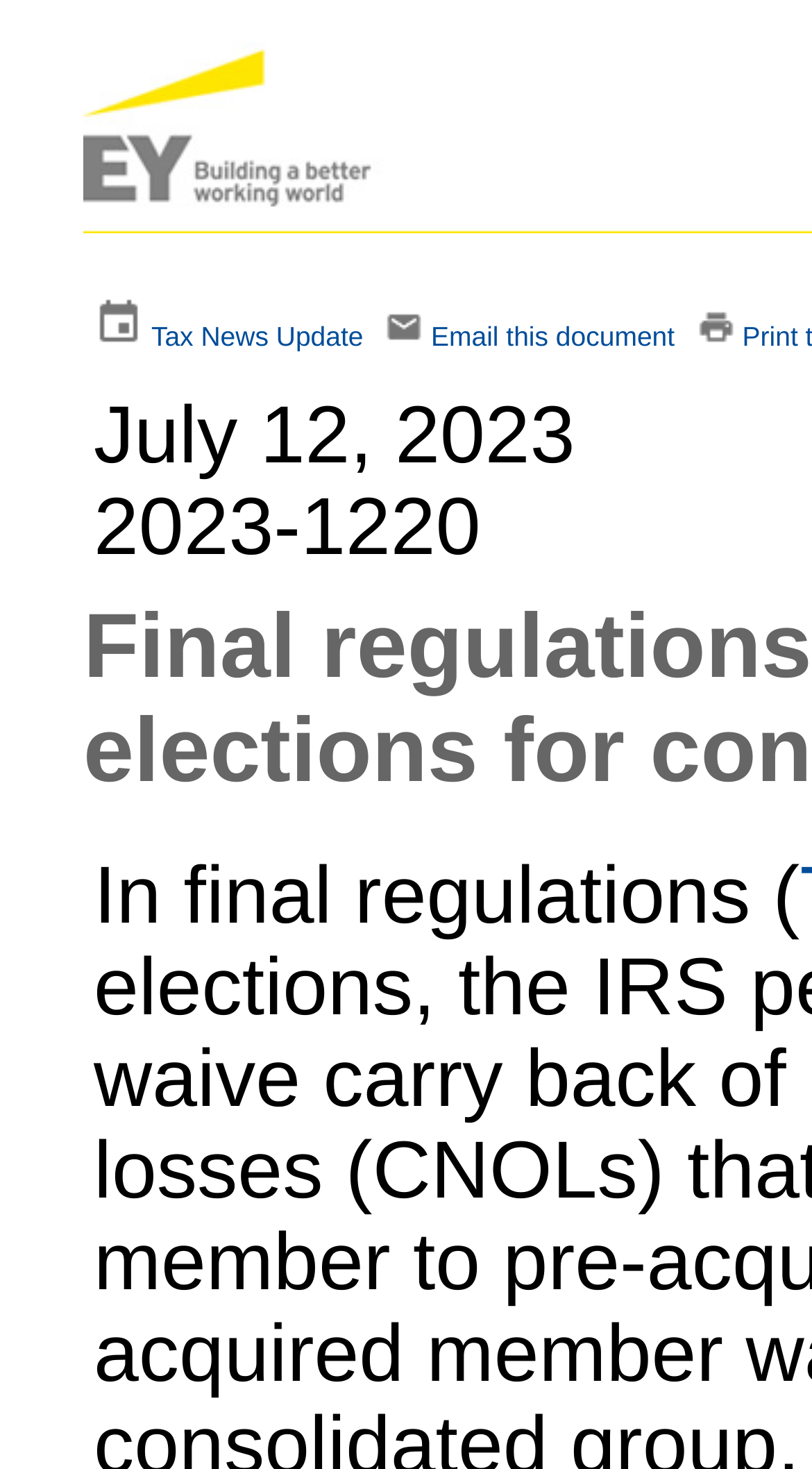What is the layout of the top section?
Respond to the question with a well-detailed and thorough answer.

The top section of the page, which includes the links and images, is laid out horizontally. The elements are positioned side by side, with the links and images aligned vertically. This layout suggests that the elements are meant to be accessed or viewed in a sequential manner.